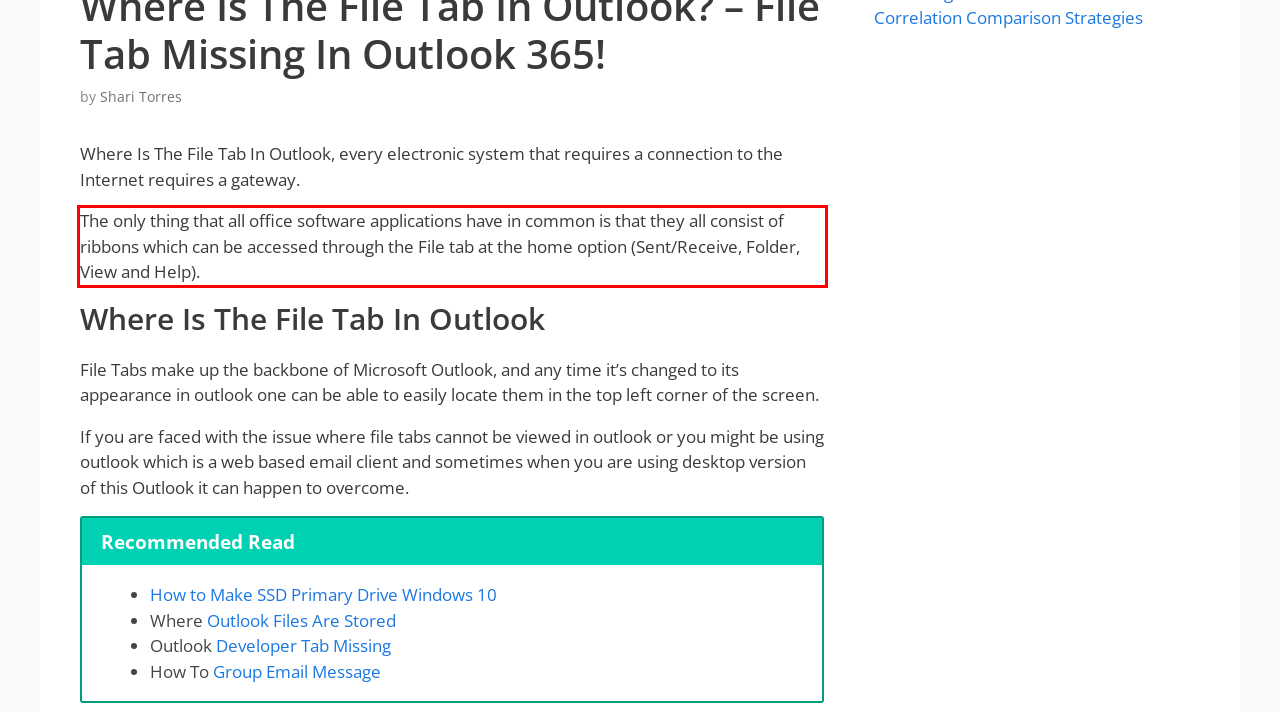Analyze the screenshot of a webpage where a red rectangle is bounding a UI element. Extract and generate the text content within this red bounding box.

The only thing that all office software applications have in common is that they all consist of ribbons which can be accessed through the File tab at the home option (Sent/Receive, Folder, View and Help).